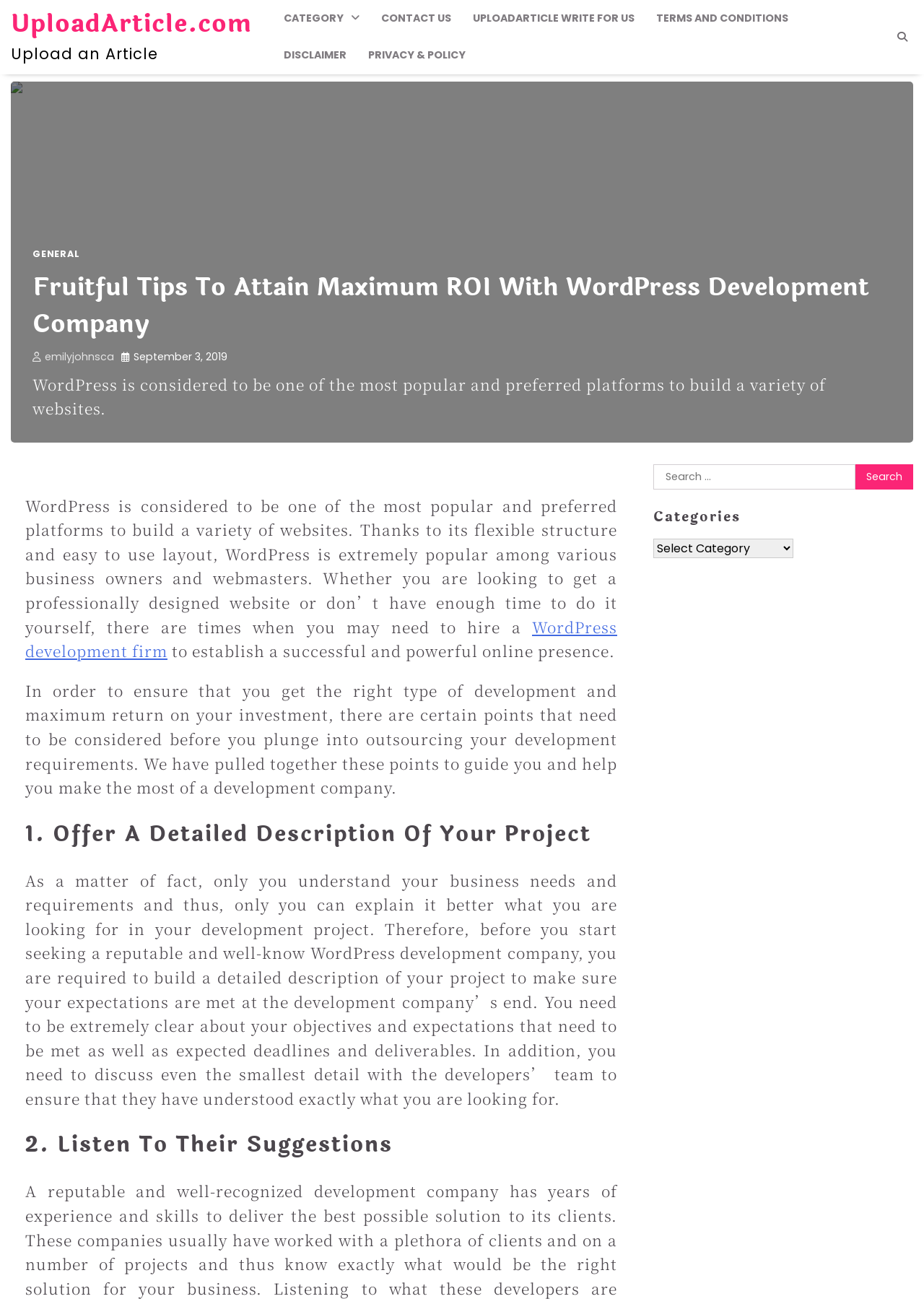Provide a brief response to the question below using a single word or phrase: 
What is the purpose of the search box?

To search for articles